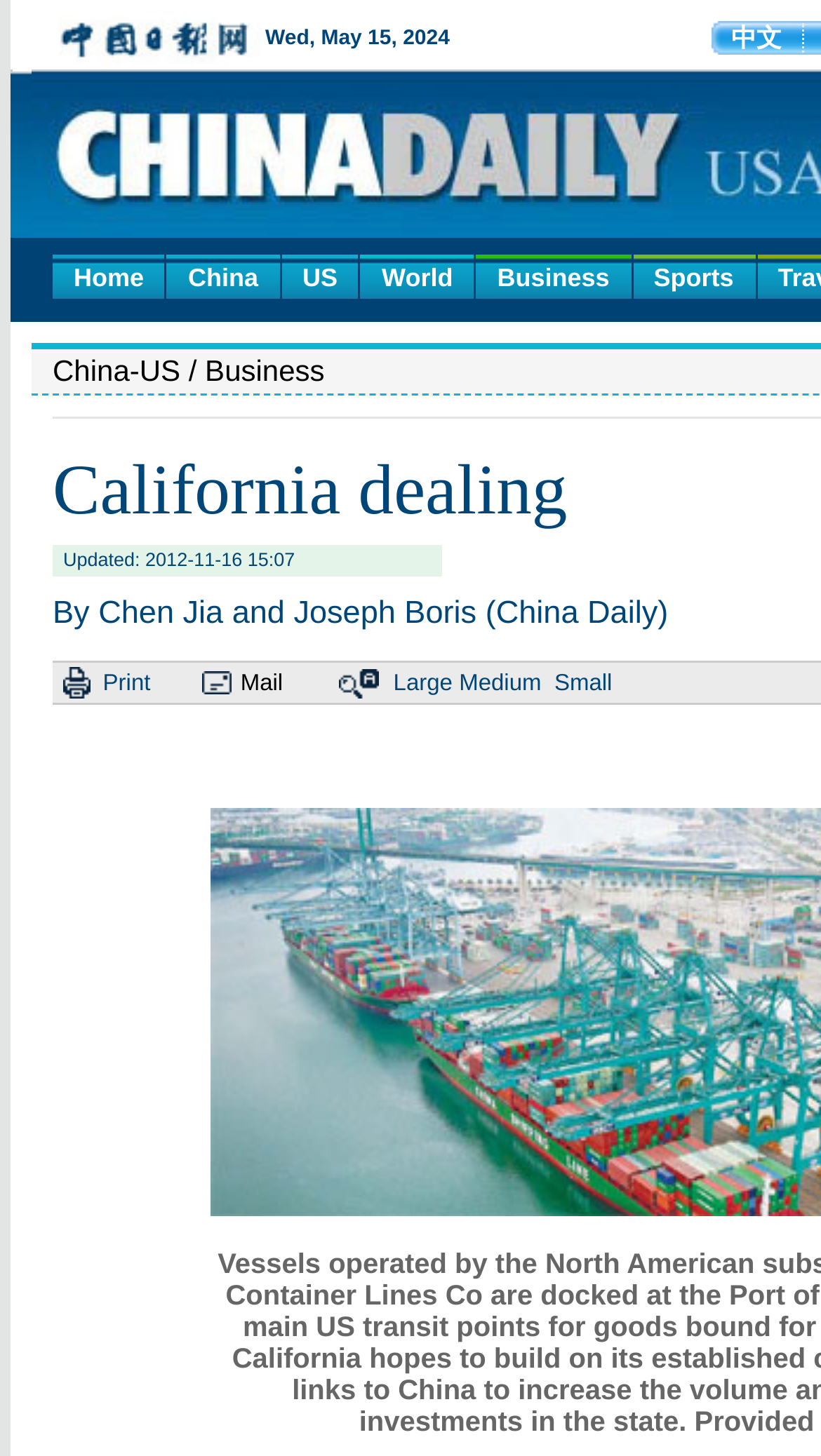Determine the bounding box coordinates for the area that needs to be clicked to fulfill this task: "send the article by mail". The coordinates must be given as four float numbers between 0 and 1, i.e., [left, top, right, bottom].

[0.293, 0.46, 0.345, 0.478]